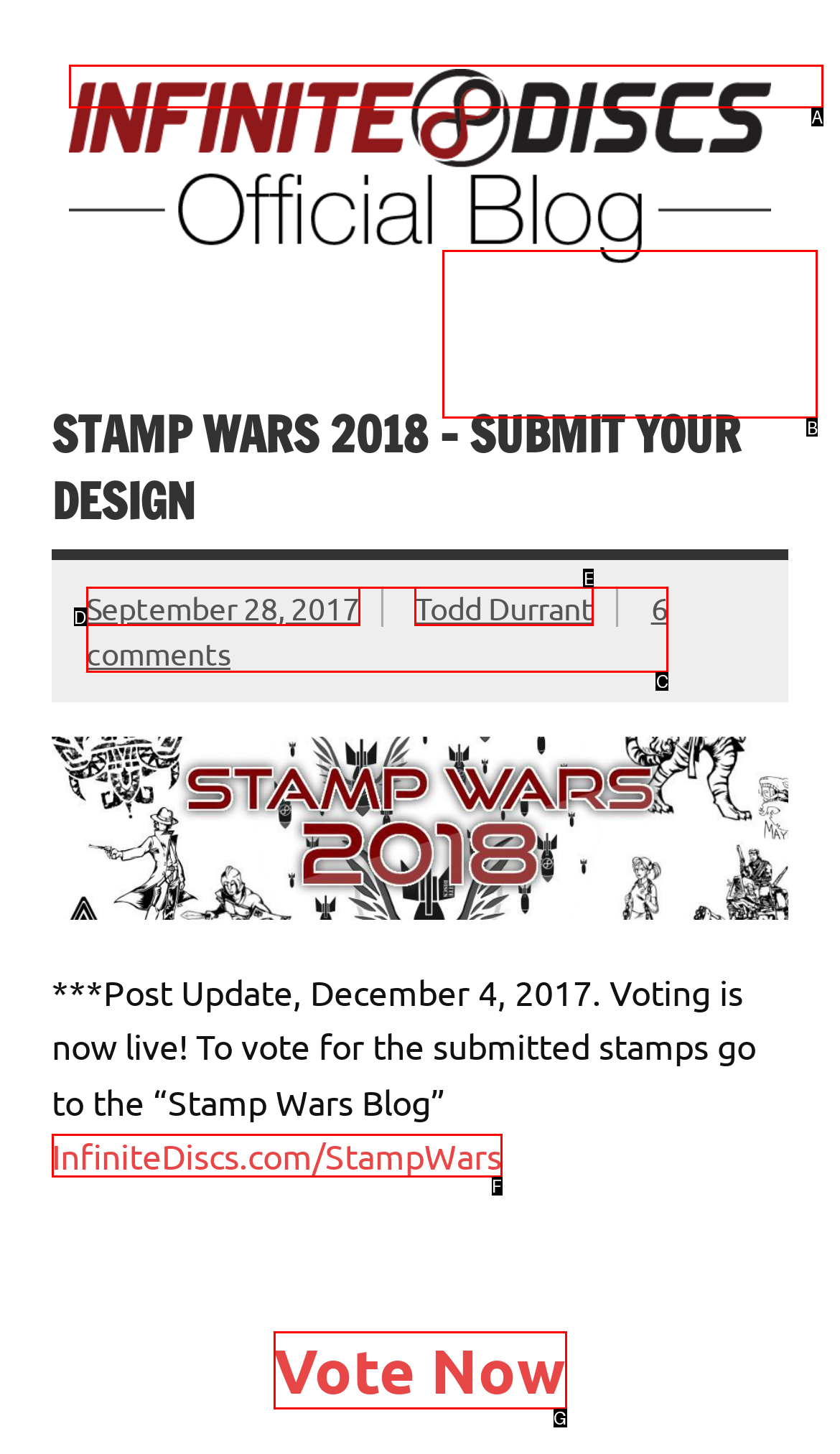Select the letter that corresponds to this element description: parent_node: Contact Groenewout aria-label="Go Top"
Answer with the letter of the correct option directly.

None